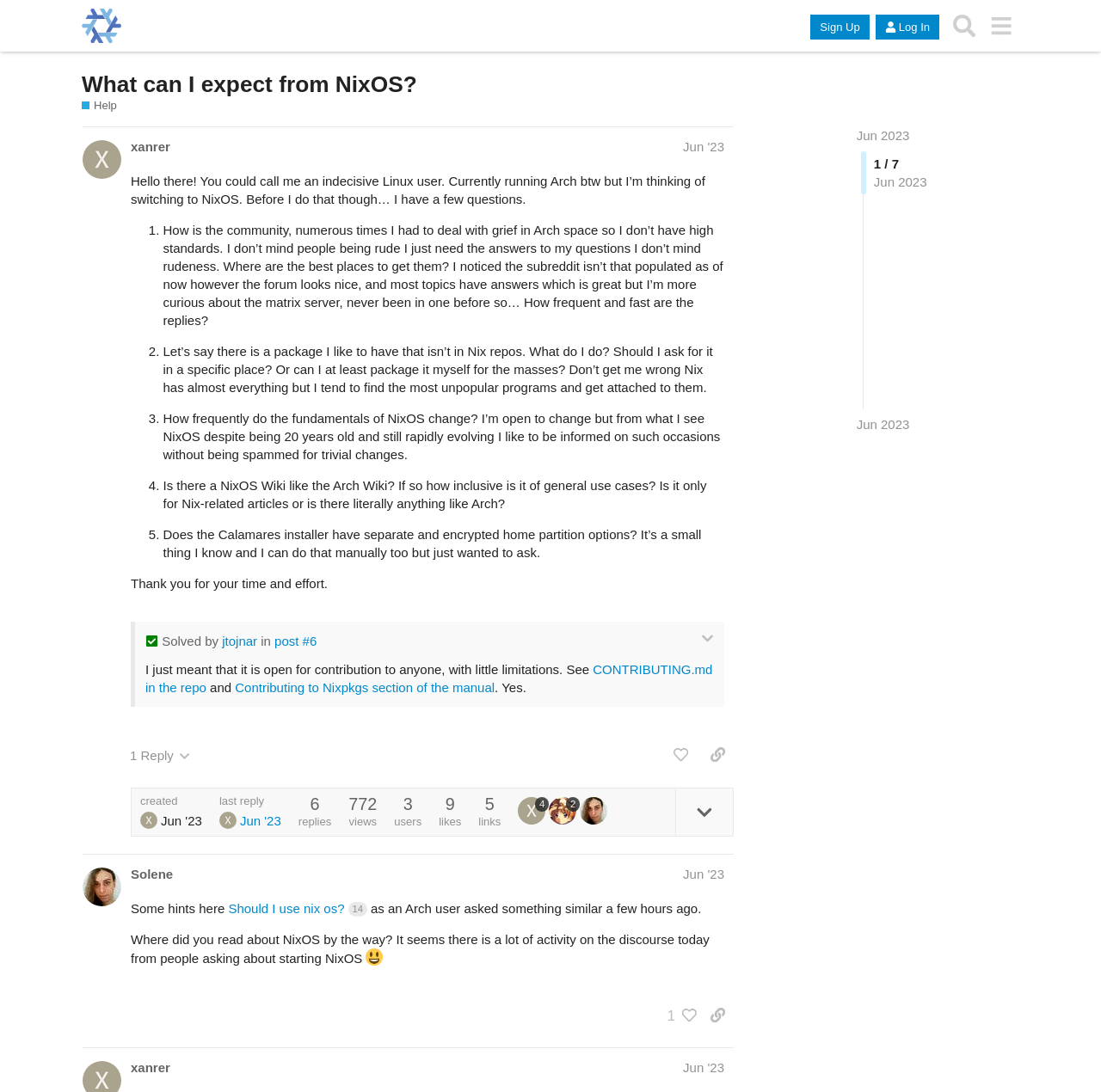Using the provided description: "1", find the bounding box coordinates of the corresponding UI element. The output should be four float numbers between 0 and 1, in the format [left, top, right, bottom].

[0.598, 0.916, 0.633, 0.943]